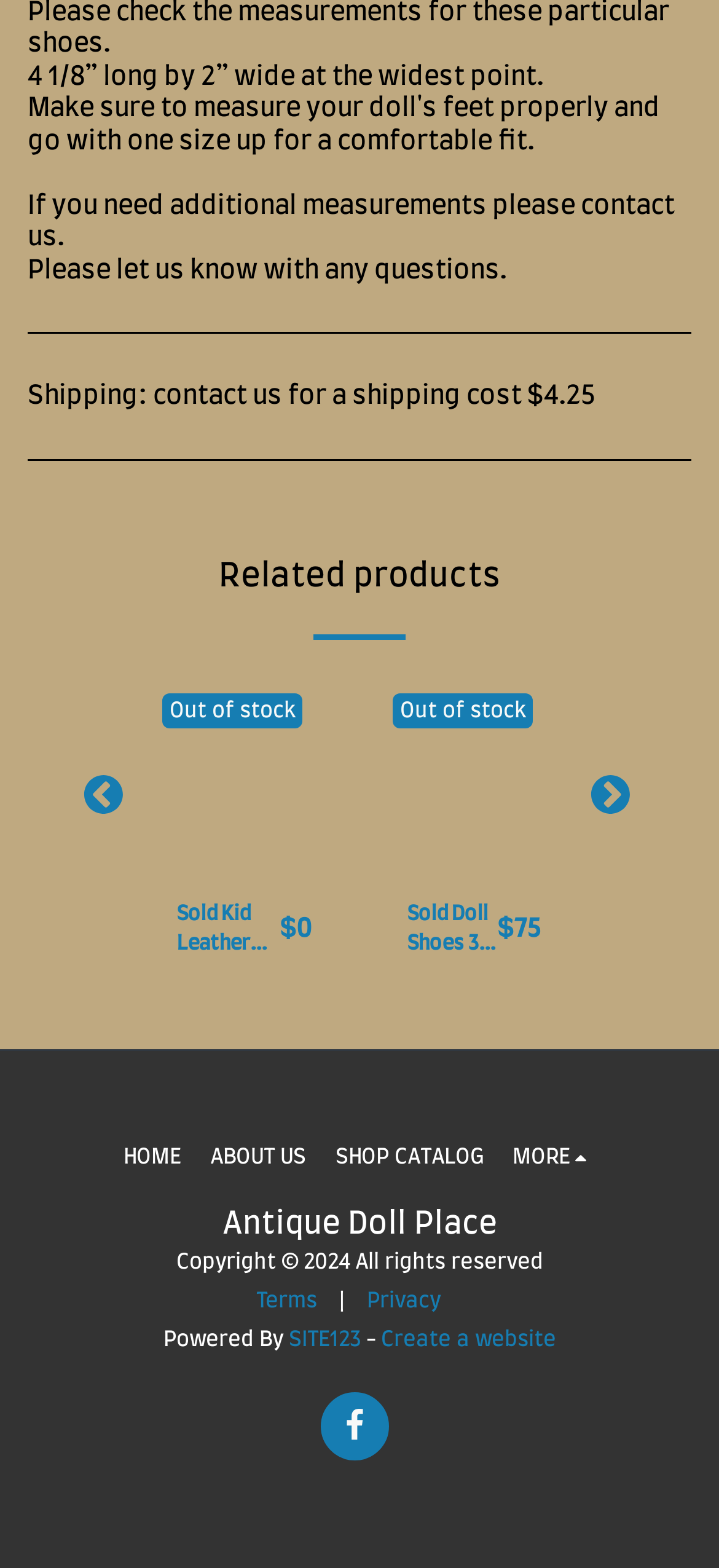Please determine the bounding box coordinates of the clickable area required to carry out the following instruction: "View more options". The coordinates must be four float numbers between 0 and 1, represented as [left, top, right, bottom].

[0.713, 0.726, 0.828, 0.75]